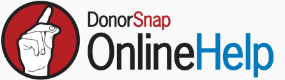Give an elaborate caption for the image.

The image features the logo of "DonorSnap Online Help," prominently displaying an illustration of a hand with a finger raised in a gesture of silence or instruction, all set against a bold red circular background. The words "DonorSnap" are rendered in a striking red, while "OnlineHelp" transitions into a vibrant blue. This visual identity aims to communicate the platform's focus on providing support and guidance related to DonorSnap, an application likely used for donor management and related services. The design emphasizes accessibility, making it clear that users can seek assistance and find help online.